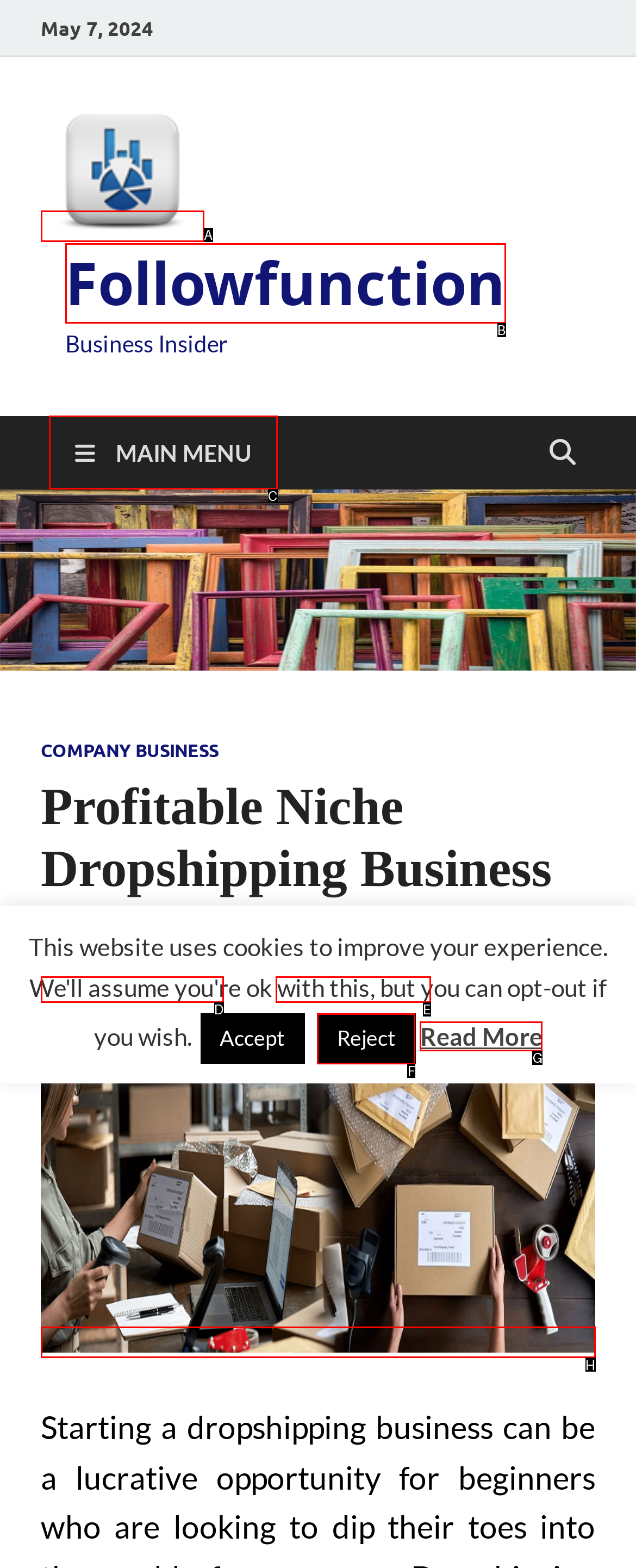Point out the option that aligns with the description: parent_node: COMPANY BUSINESS
Provide the letter of the corresponding choice directly.

H